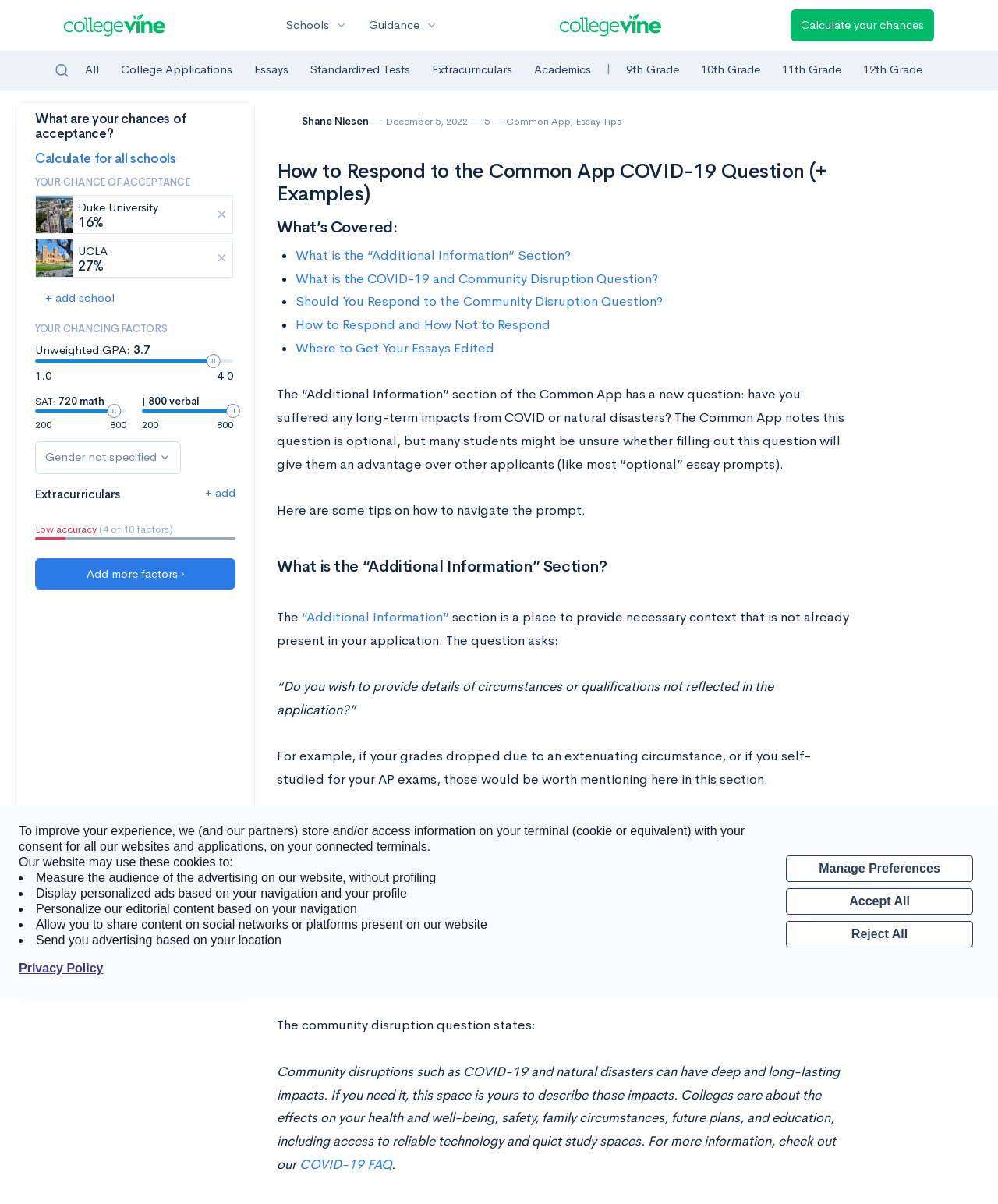Determine the bounding box coordinates of the clickable element to achieve the following action: 'Click the 'Add more factors ›' link'. Provide the coordinates as four float values between 0 and 1, formatted as [left, top, right, bottom].

[0.035, 0.464, 0.236, 0.49]